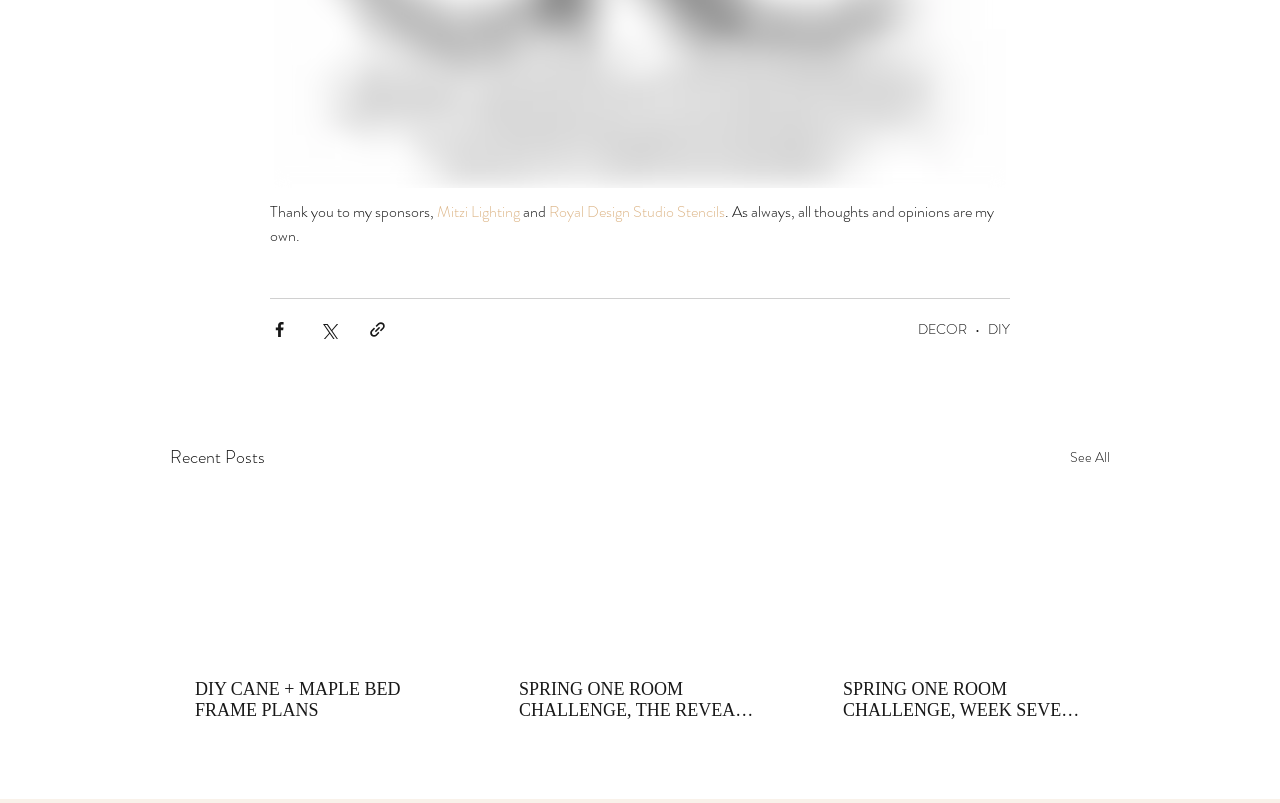Please provide a one-word or short phrase answer to the question:
How many social media sharing options are available?

3